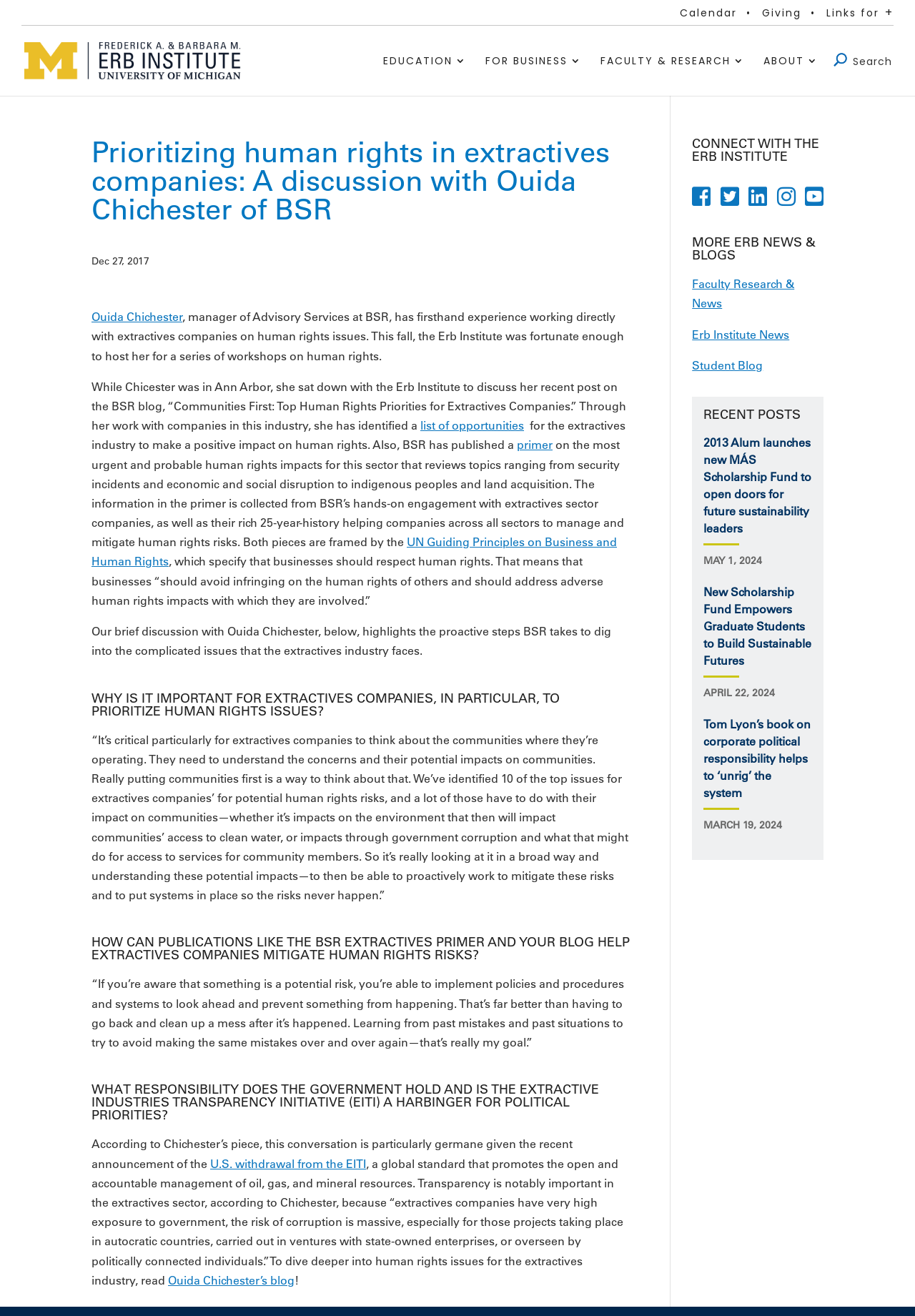Please mark the bounding box coordinates of the area that should be clicked to carry out the instruction: "Visit the 'Erb Institute at the University of Michigan' website".

[0.027, 0.039, 0.259, 0.052]